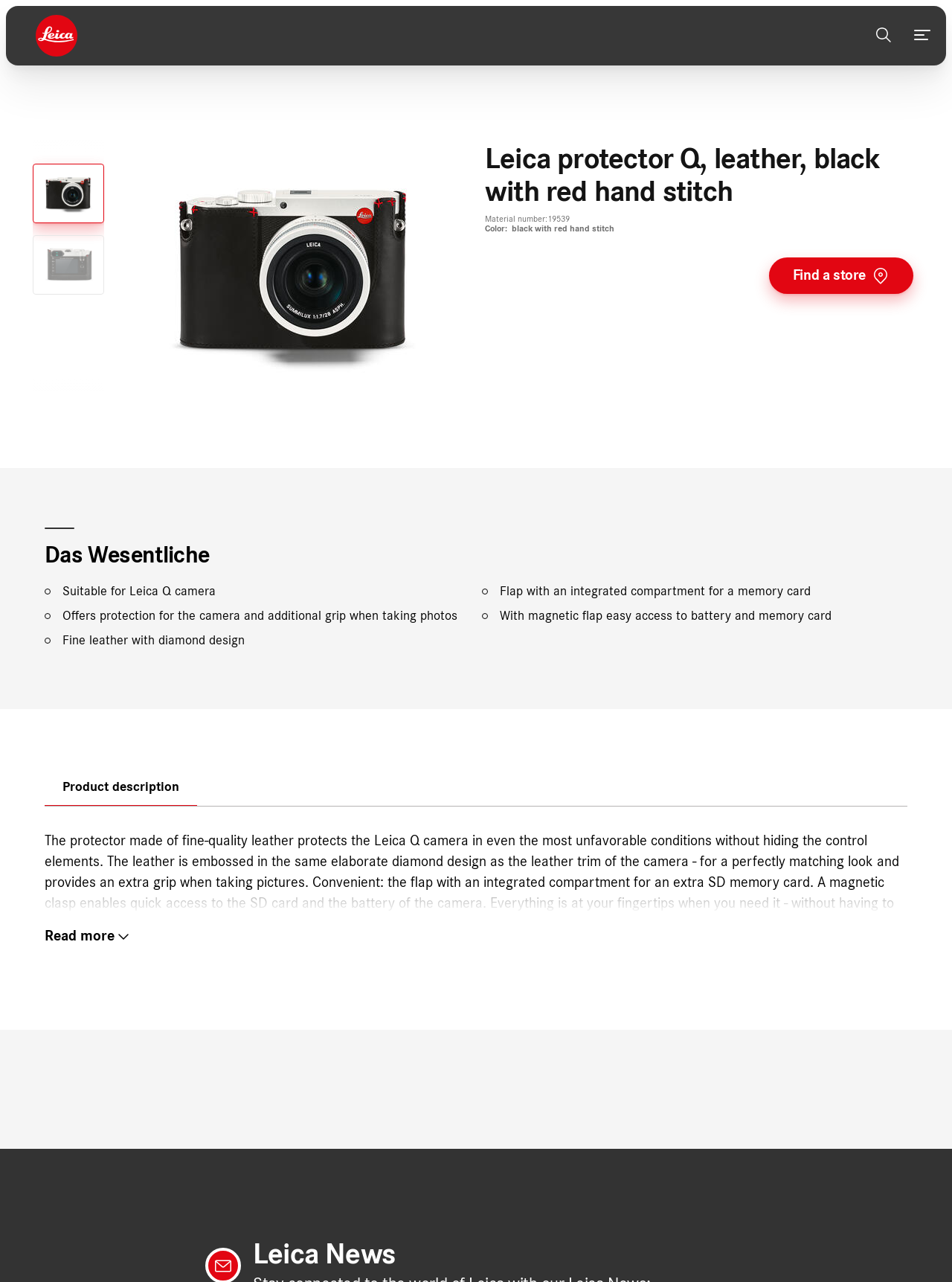What is the Leica protector suitable for?
Please provide a comprehensive and detailed answer to the question.

I found the answer by reading the product description, which explicitly states that the Leica protector is suitable for the Leica Q camera.